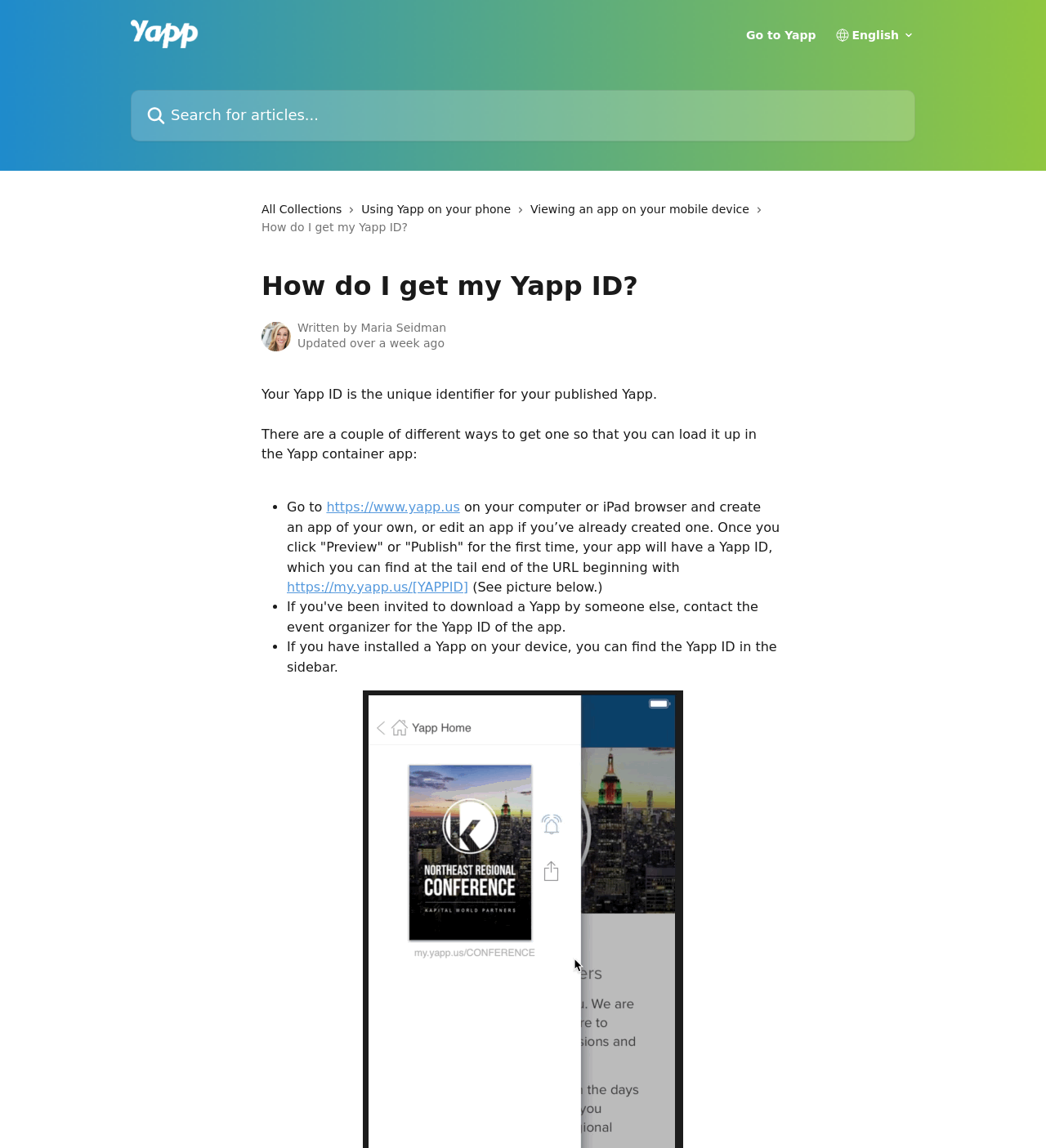Determine the bounding box of the UI element mentioned here: "All Collections". The coordinates must be in the format [left, top, right, bottom] with values ranging from 0 to 1.

[0.25, 0.174, 0.333, 0.19]